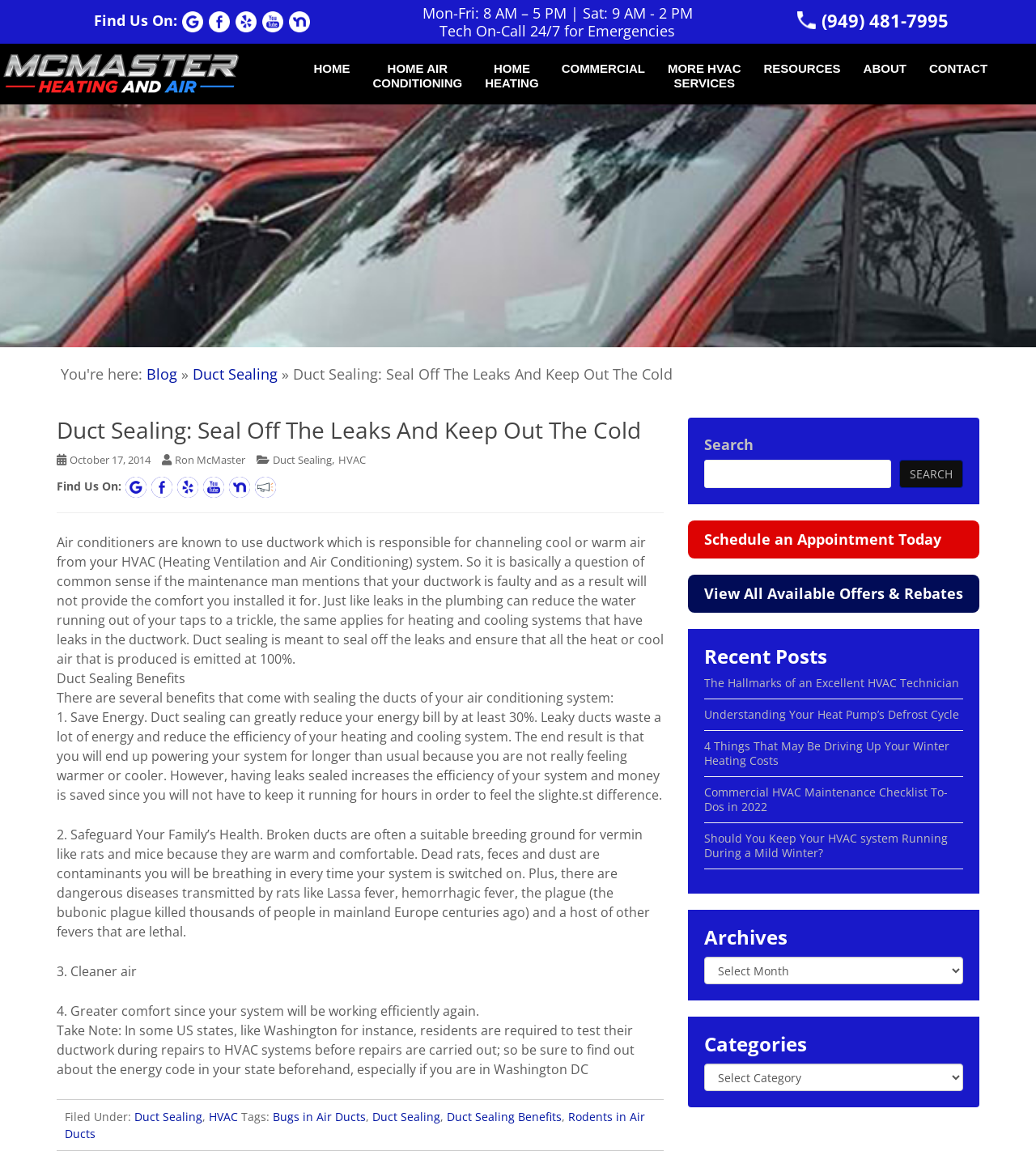Locate the coordinates of the bounding box for the clickable region that fulfills this instruction: "Read the blog post 'Duct Sealing: Seal Off The Leaks And Keep Out The Cold'".

[0.283, 0.312, 0.649, 0.329]